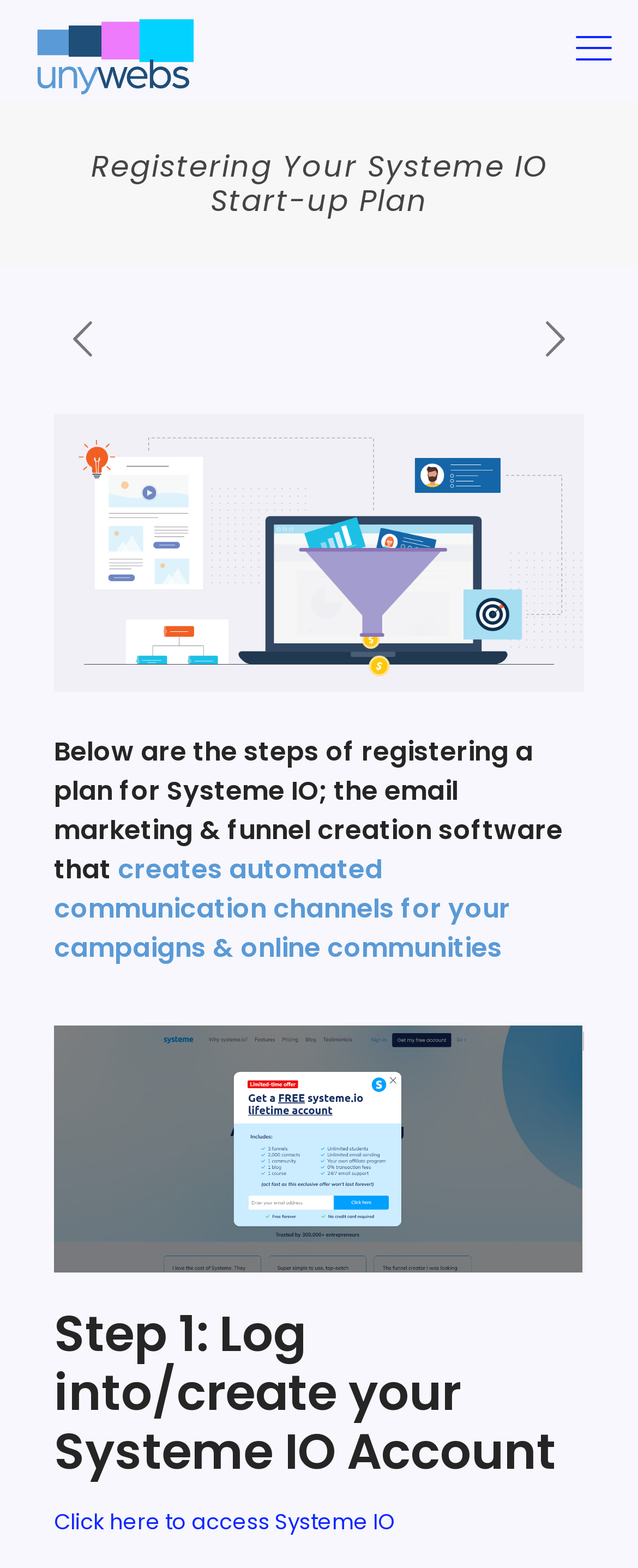What is the purpose of Systeme IO?
Answer the question based on the image using a single word or a brief phrase.

Automated communication channels